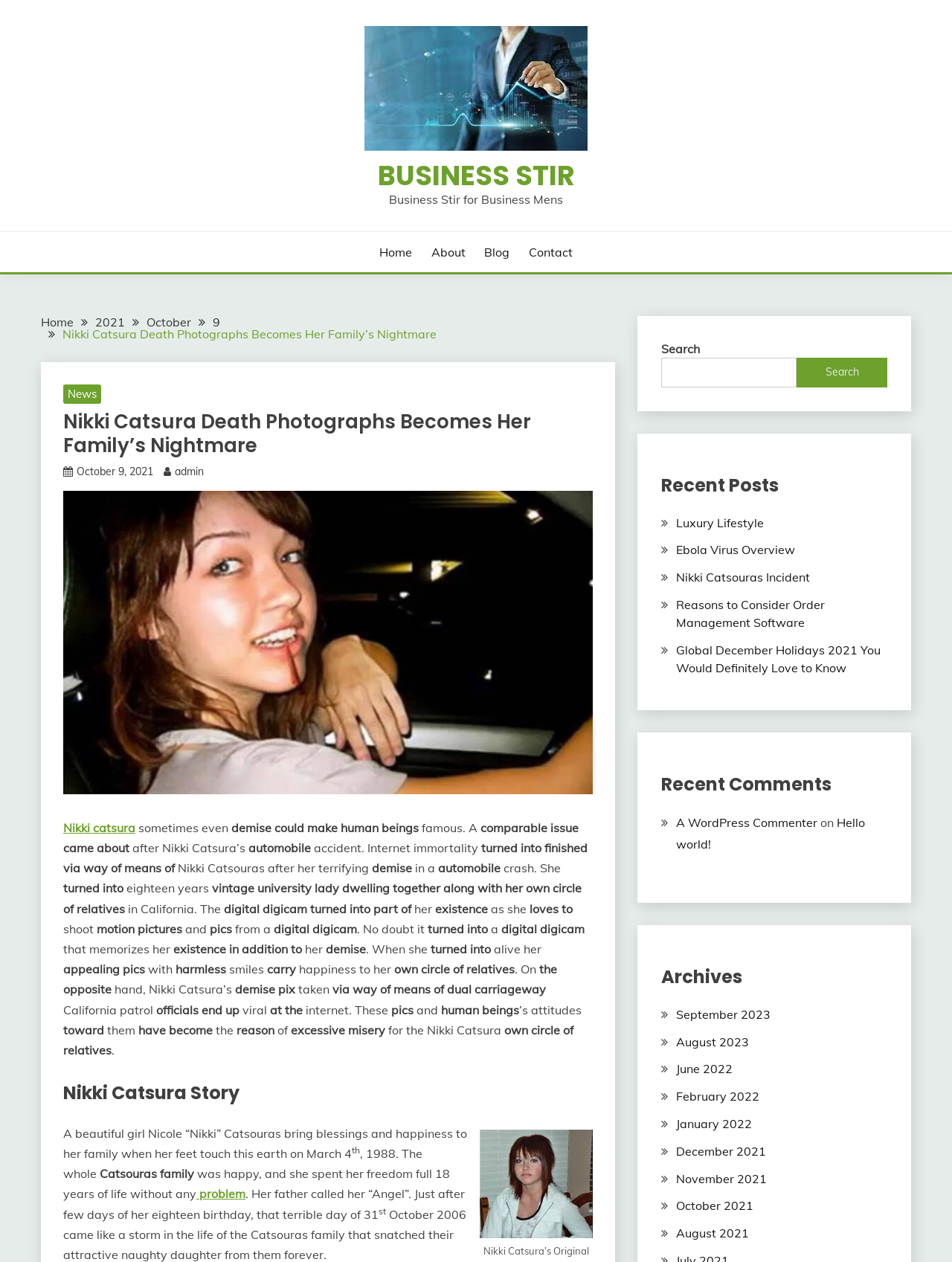What was Nikki Catsura doing when she died?
Refer to the image and provide a concise answer in one word or phrase.

Car accident